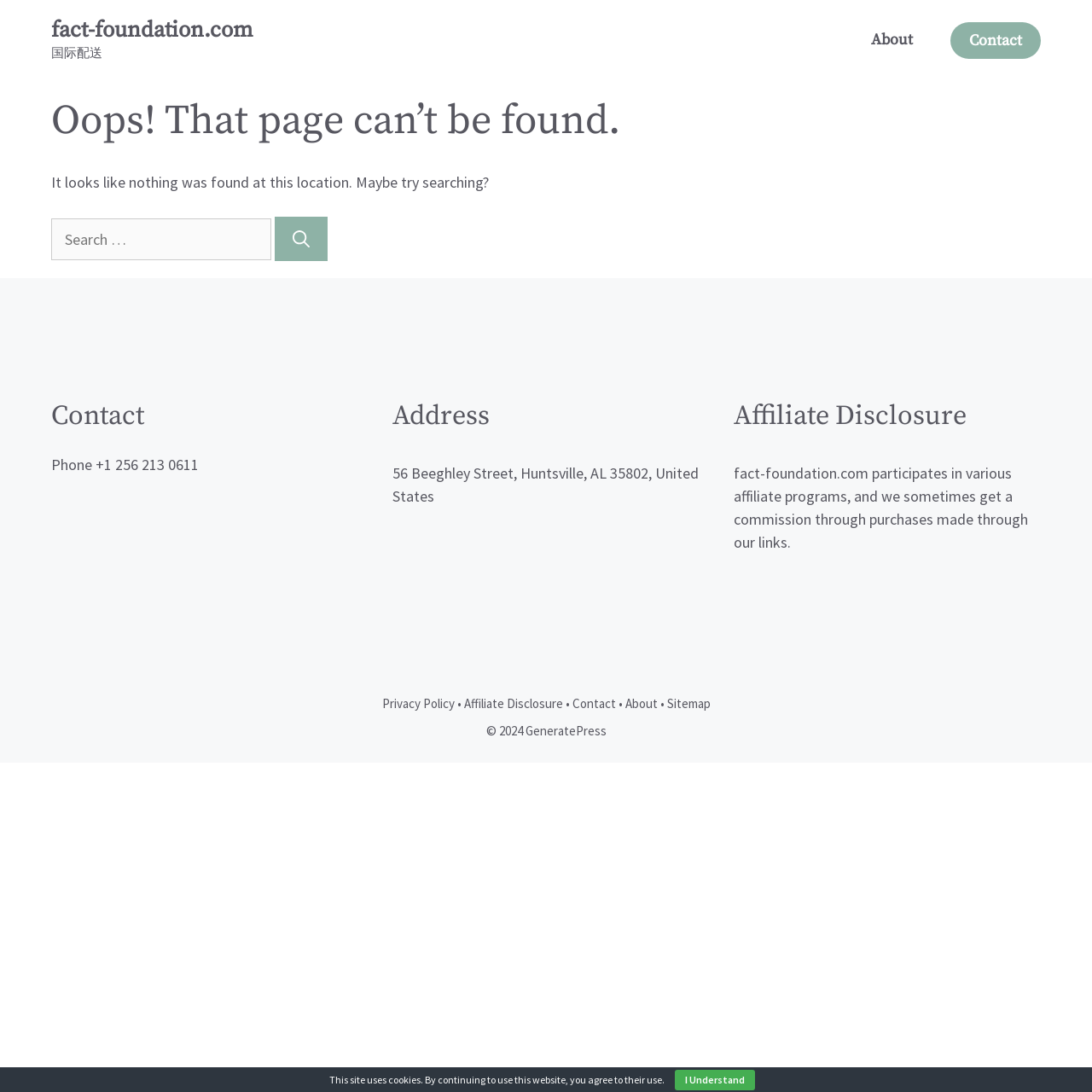Find the bounding box coordinates of the clickable area required to complete the following action: "Go to About page".

[0.78, 0.017, 0.853, 0.056]